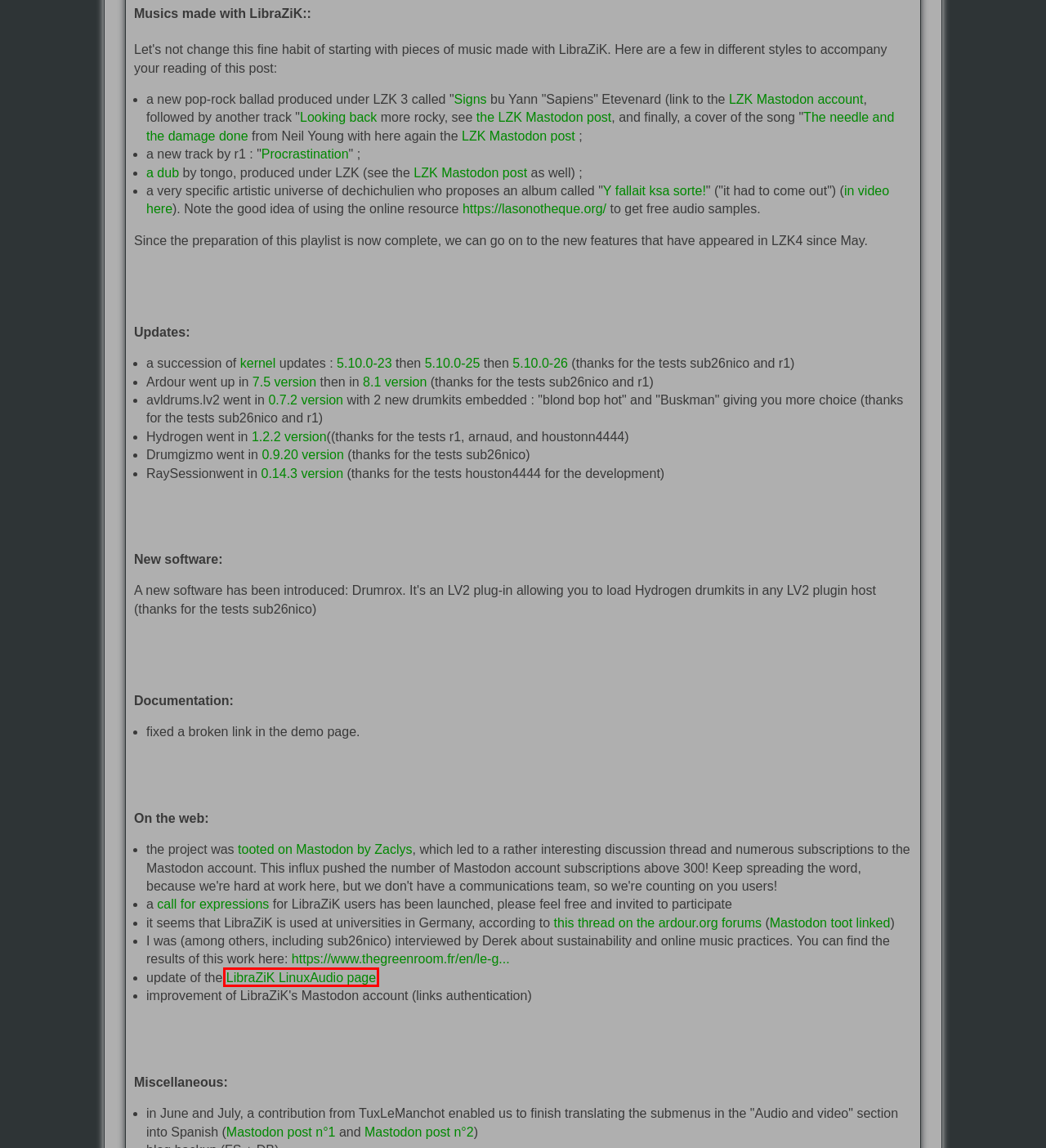Review the screenshot of a webpage that includes a red bounding box. Choose the webpage description that best matches the new webpage displayed after clicking the element within the bounding box. Here are the candidates:
A. LibraZik    [Linux-Sound]
B. Bruitages & Sons, gratuits et libres de droits - LaSonotheque
C. LibraZiK studio audio - LibraZiK-2
D. LibraZiK studio audio - page de licence
E. LibraZiK - Blog du projet - LibraZiK news - December 2023  - Commentaires
F. en:manuel:noyau [LibraZiK-4 - Documentation]
G. Le guide : Outils durables pour les pratiques musicales en ligne
H. Why Use Ardour? - #63 by mk1967 - Ardour

A